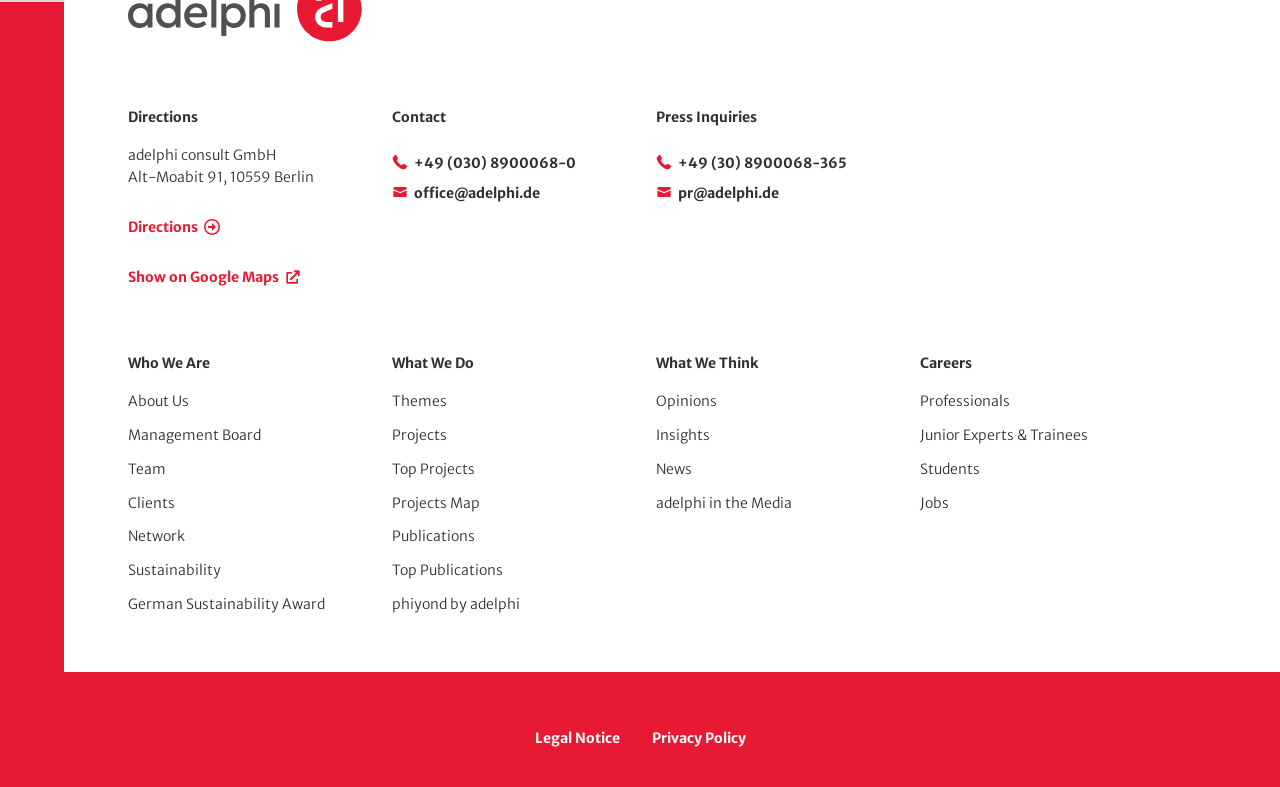Predict the bounding box coordinates for the UI element described as: "Top Projects". The coordinates should be four float numbers between 0 and 1, presented as [left, top, right, bottom].

[0.306, 0.584, 0.371, 0.607]